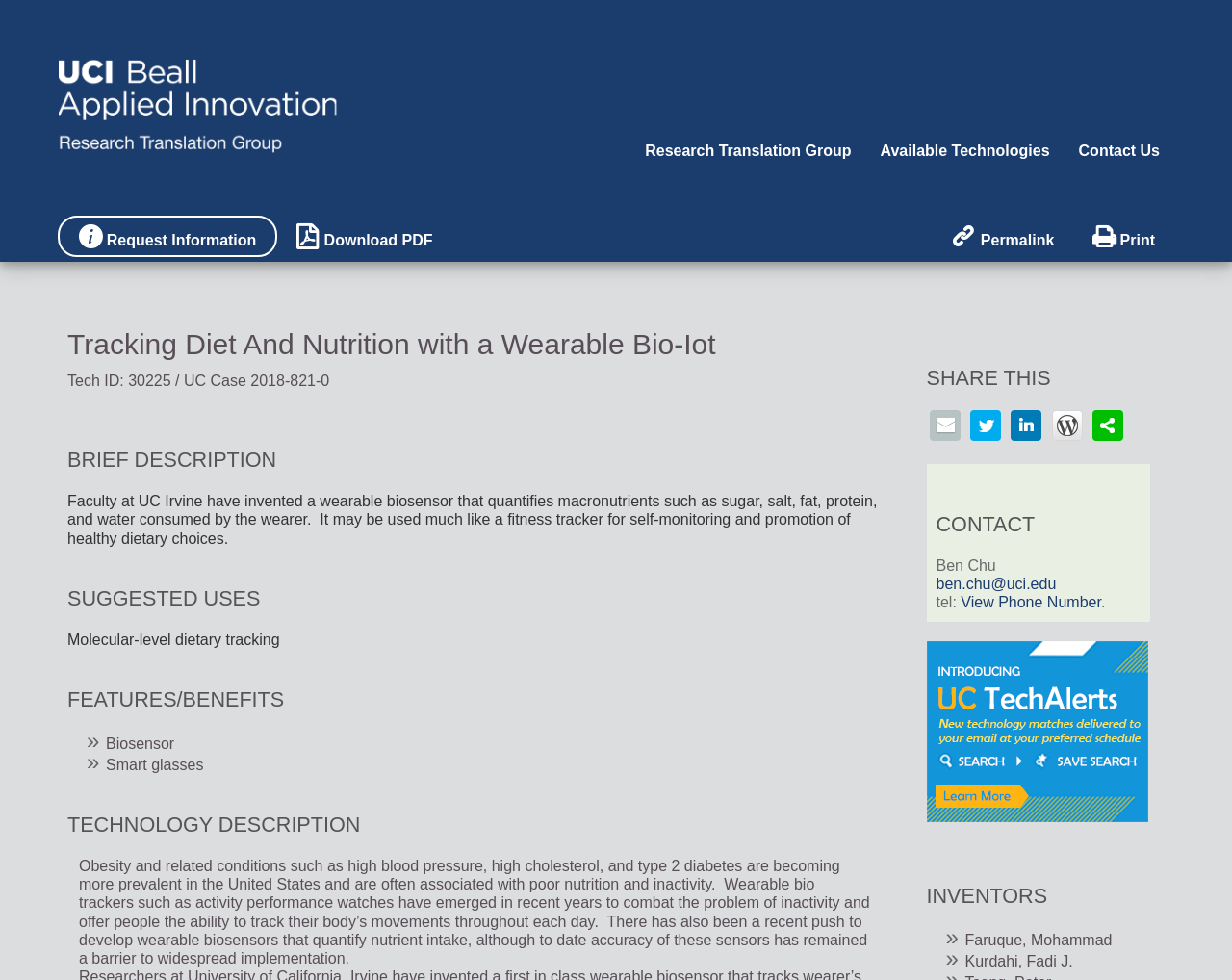What is the purpose of the wearable biosensor?
Using the details shown in the screenshot, provide a comprehensive answer to the question.

Based on the webpage, the wearable biosensor is designed to quantify macronutrients such as sugar, salt, fat, protein, and water consumed by the wearer, which can be used for self-monitoring and promoting healthy dietary choices.